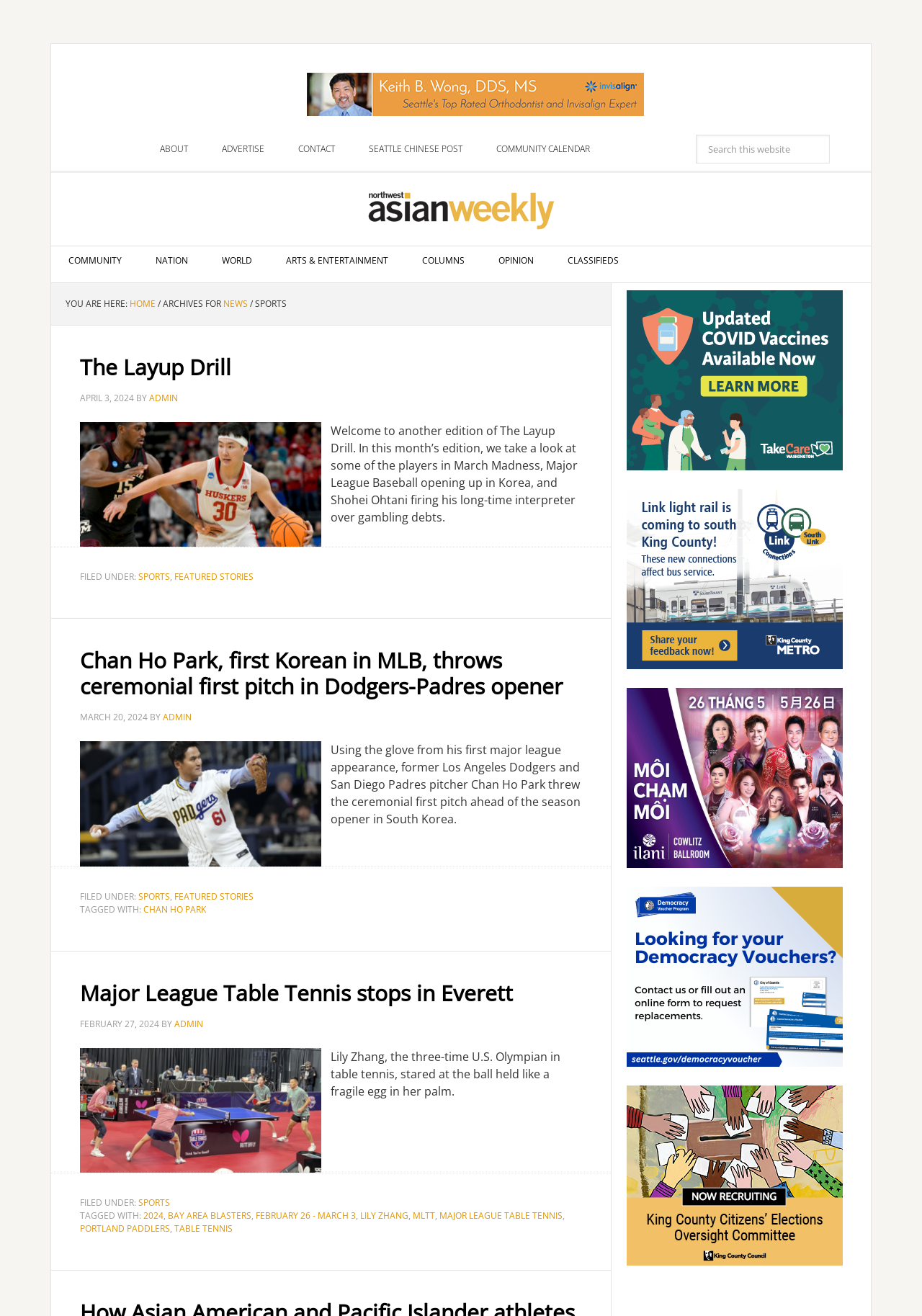How many articles are on this webpage?
Look at the image and respond with a one-word or short-phrase answer.

3